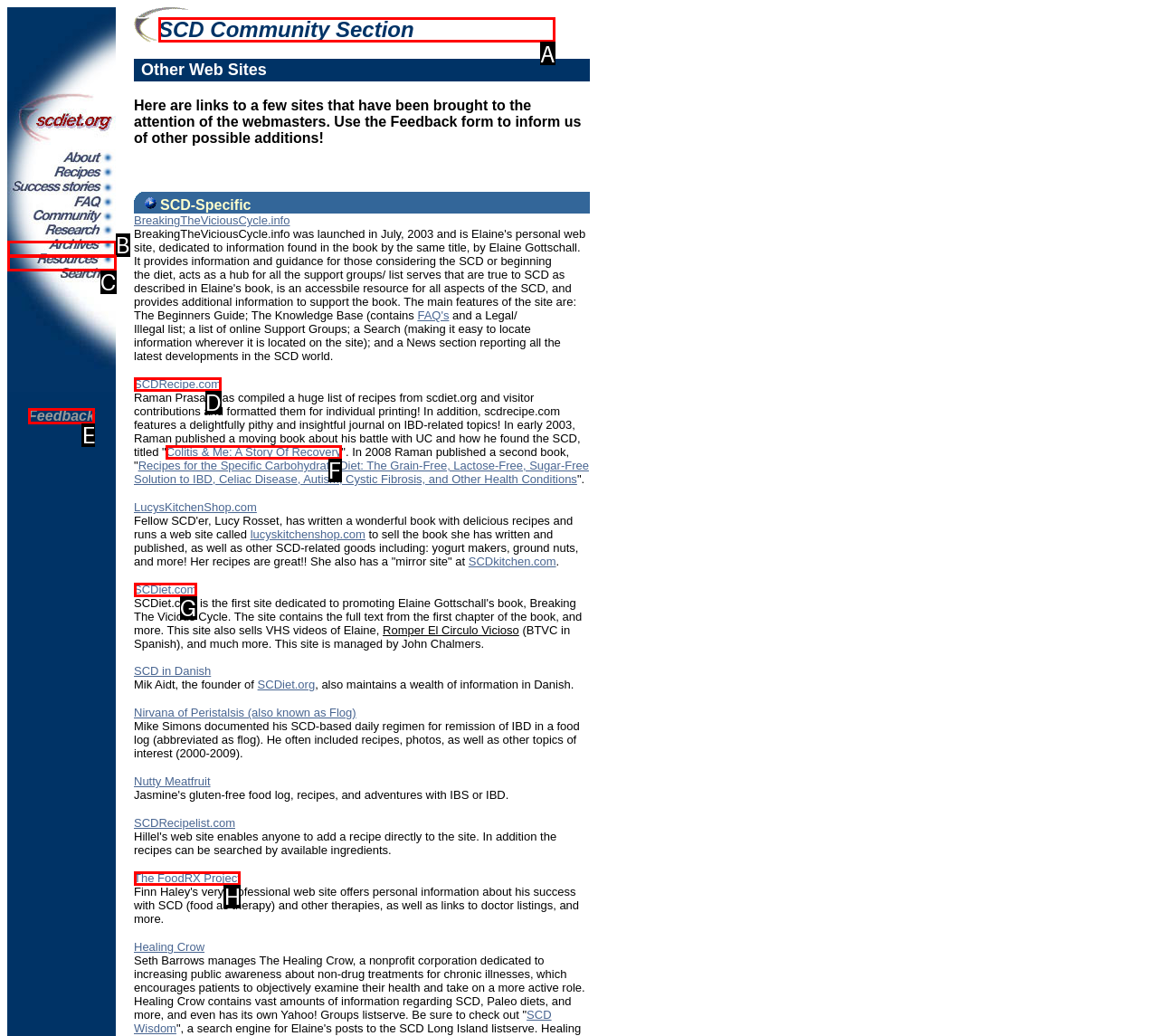For the instruction: Learn about 'THE COMPANY', determine the appropriate UI element to click from the given options. Respond with the letter corresponding to the correct choice.

None